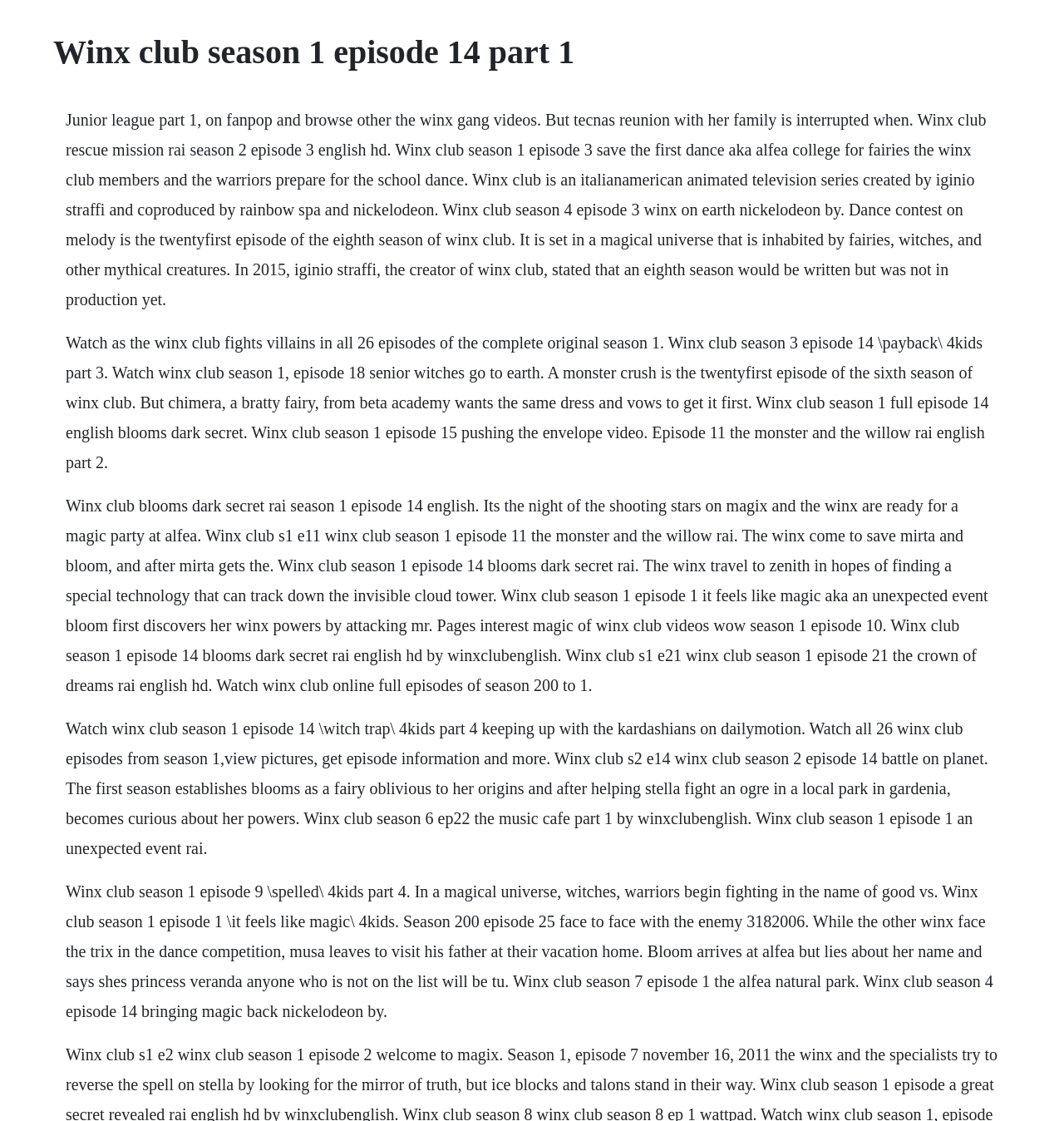Extract the heading text from the webpage.

Winx club season 1 episode 14 part 1